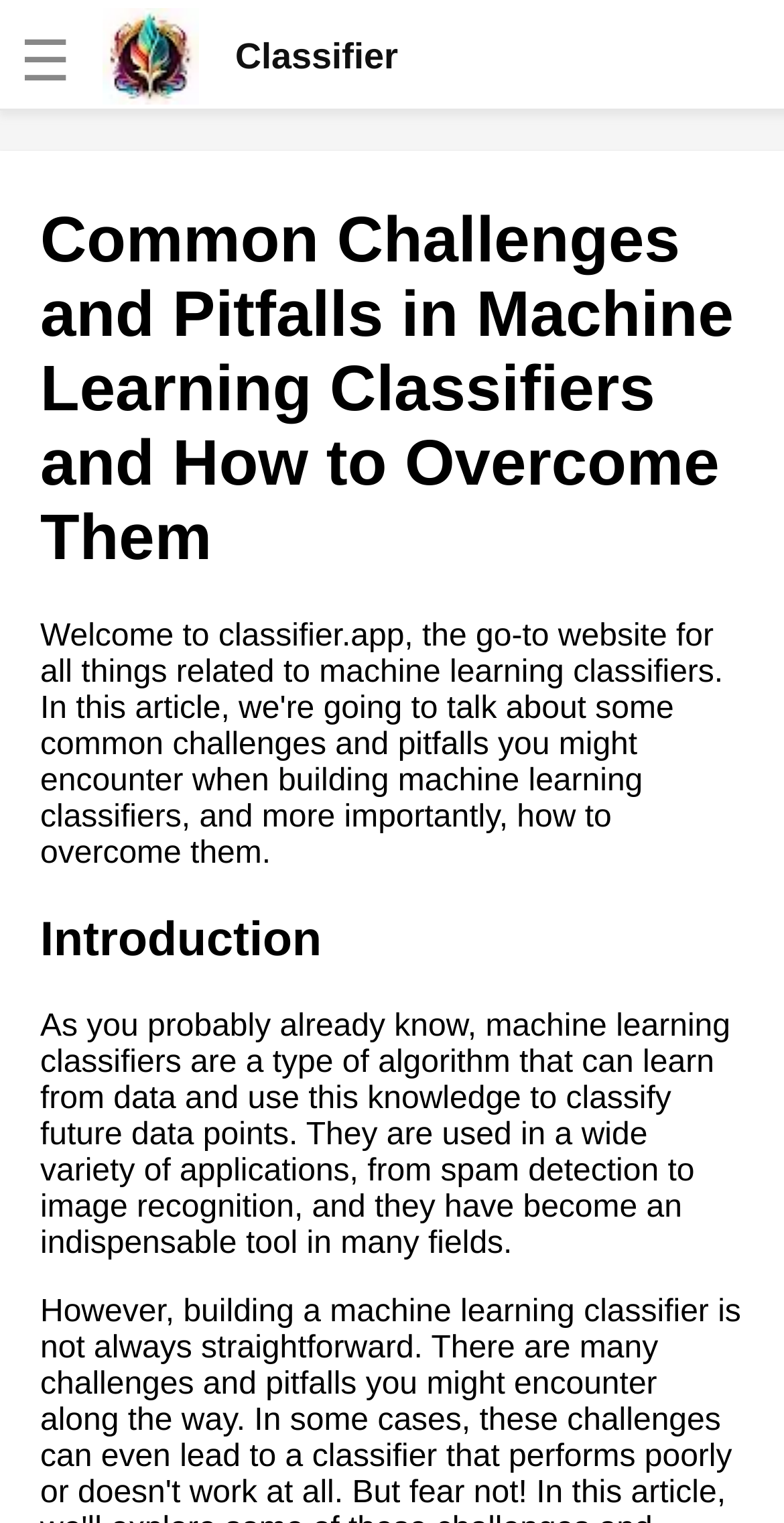Locate and generate the text content of the webpage's heading.

Common Challenges and Pitfalls in Machine Learning Classifiers and How to Overcome Them